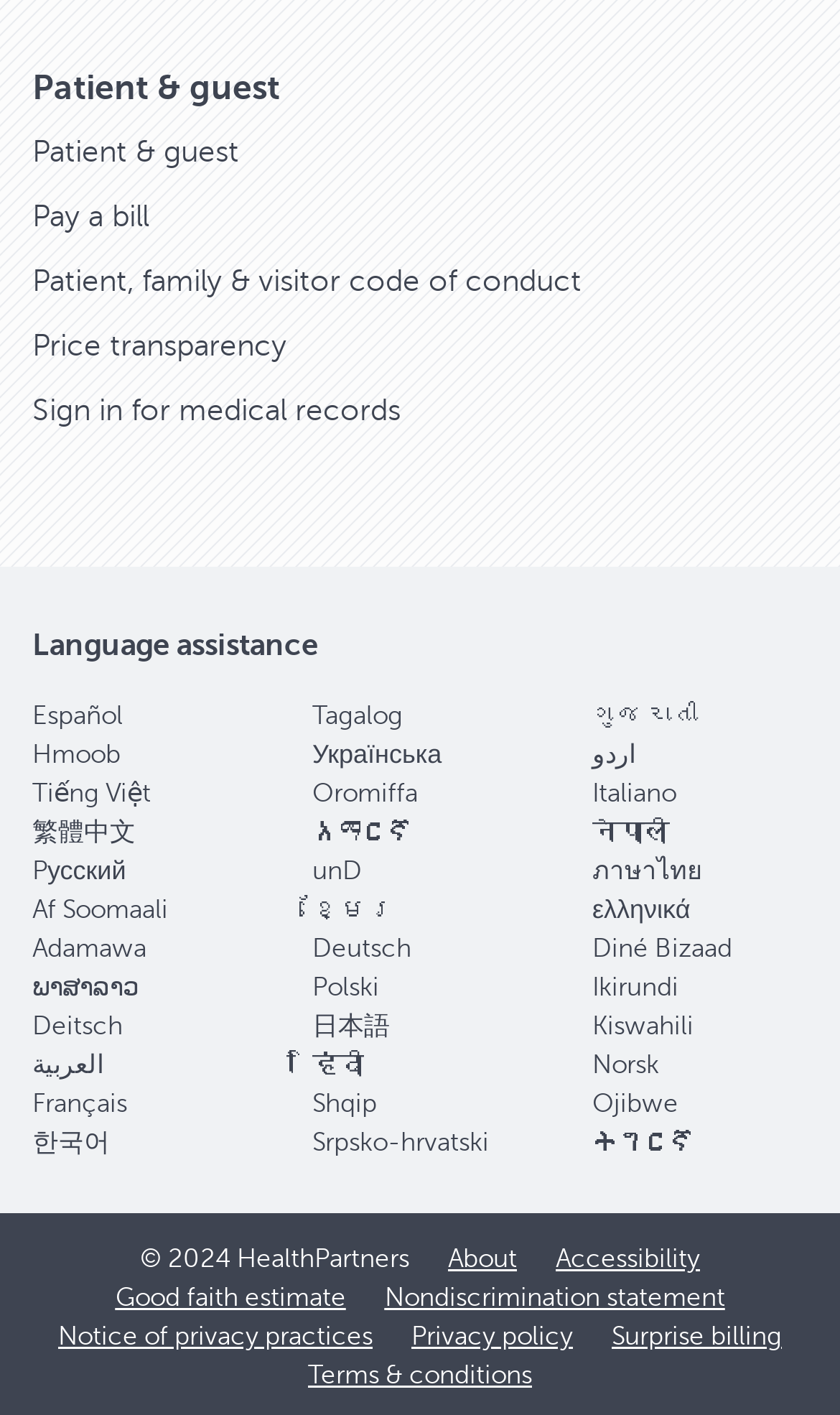How many languages are supported on this website?
Based on the screenshot, give a detailed explanation to answer the question.

I counted the number of language links provided on the webpage, and there are more than 30 languages supported, including Español, Français, العربية, and many others.